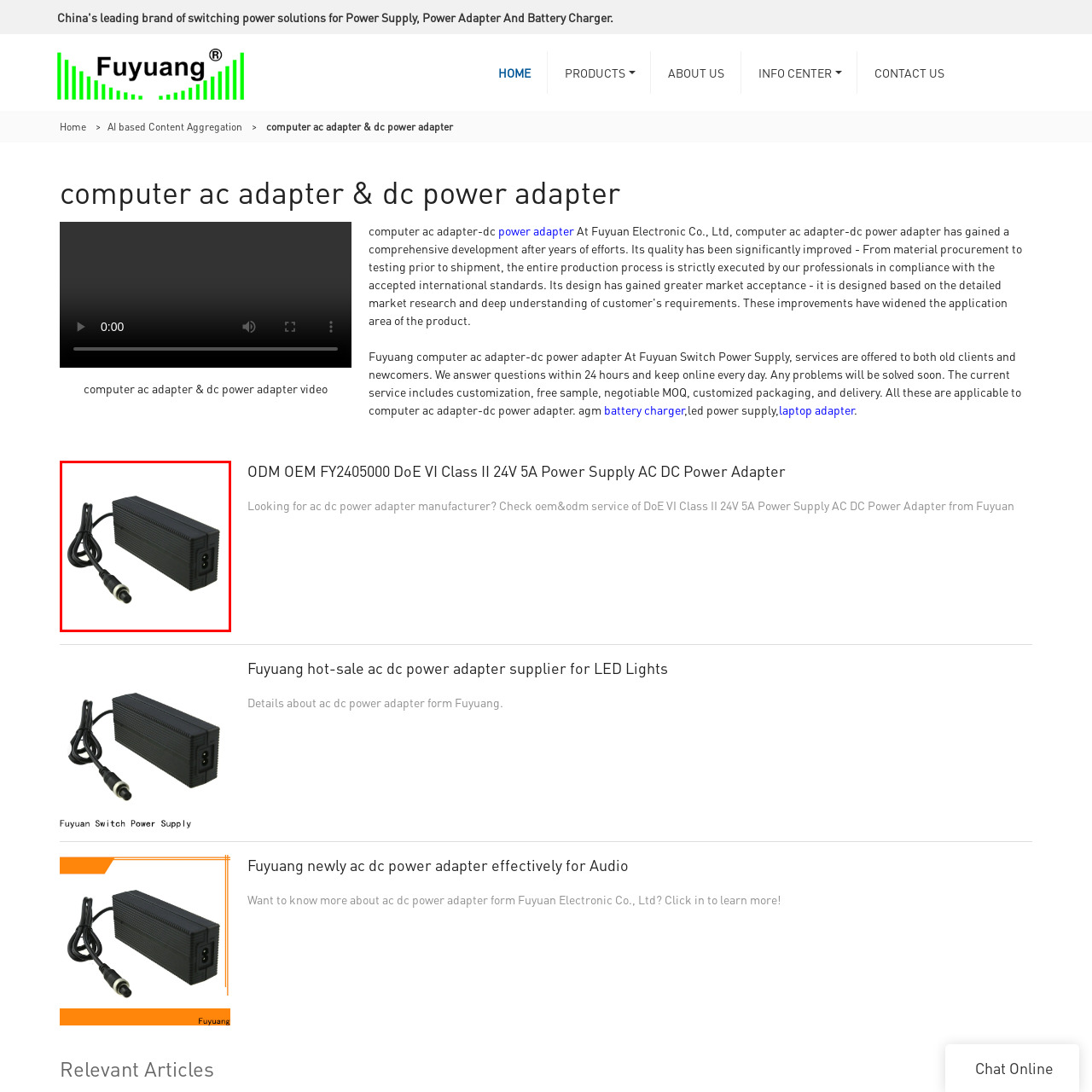What is the model number of the Fuyuang product line?
Direct your attention to the image bordered by the red bounding box and answer the question in detail, referencing the image.

The caption specifically mentions that the adapter is part of the Fuyuang product line, specifically the 'ODM OEM FY2405000 model', which provides the model number.